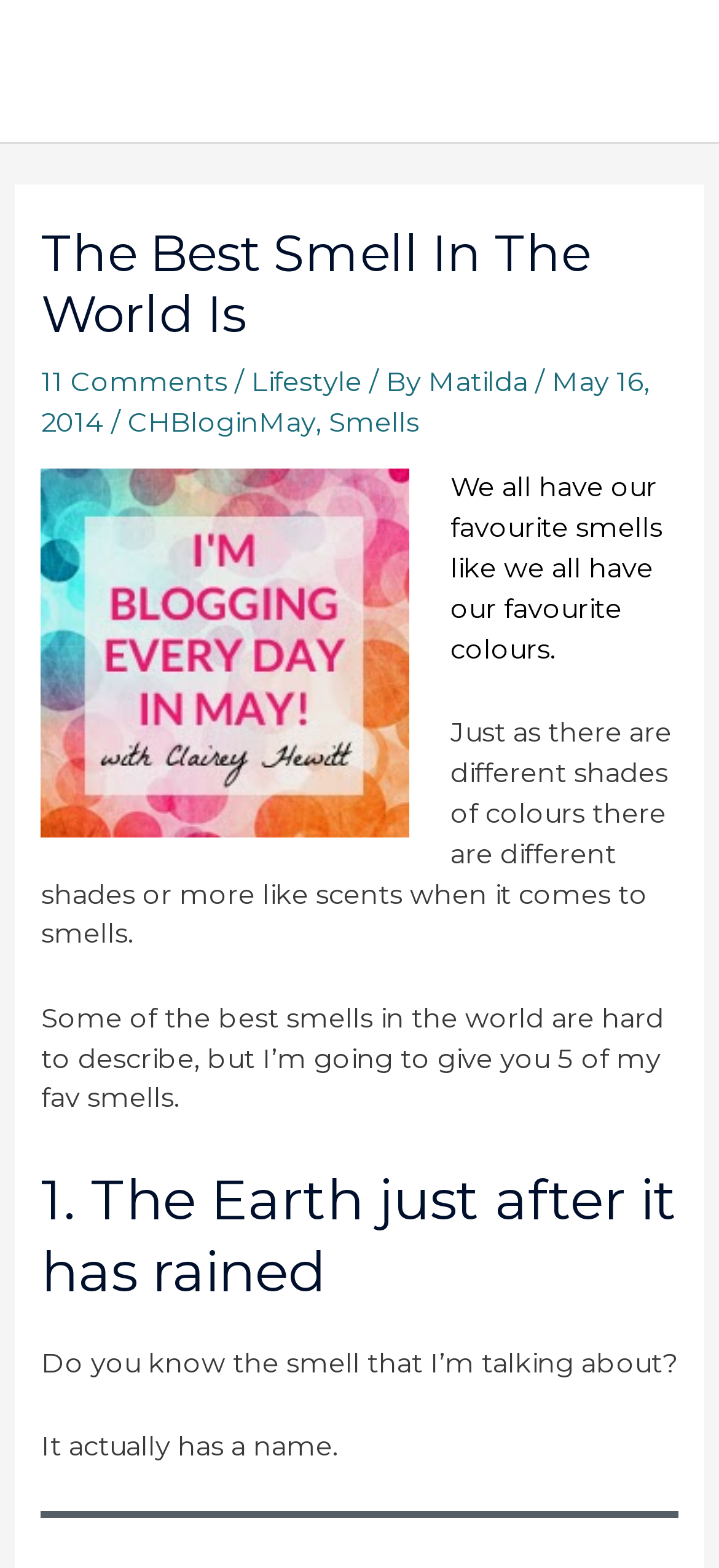Please identify the bounding box coordinates of the element that needs to be clicked to execute the following command: "Click the MAIN MENU button". Provide the bounding box using four float numbers between 0 and 1, formatted as [left, top, right, bottom].

[0.734, 0.02, 0.851, 0.073]